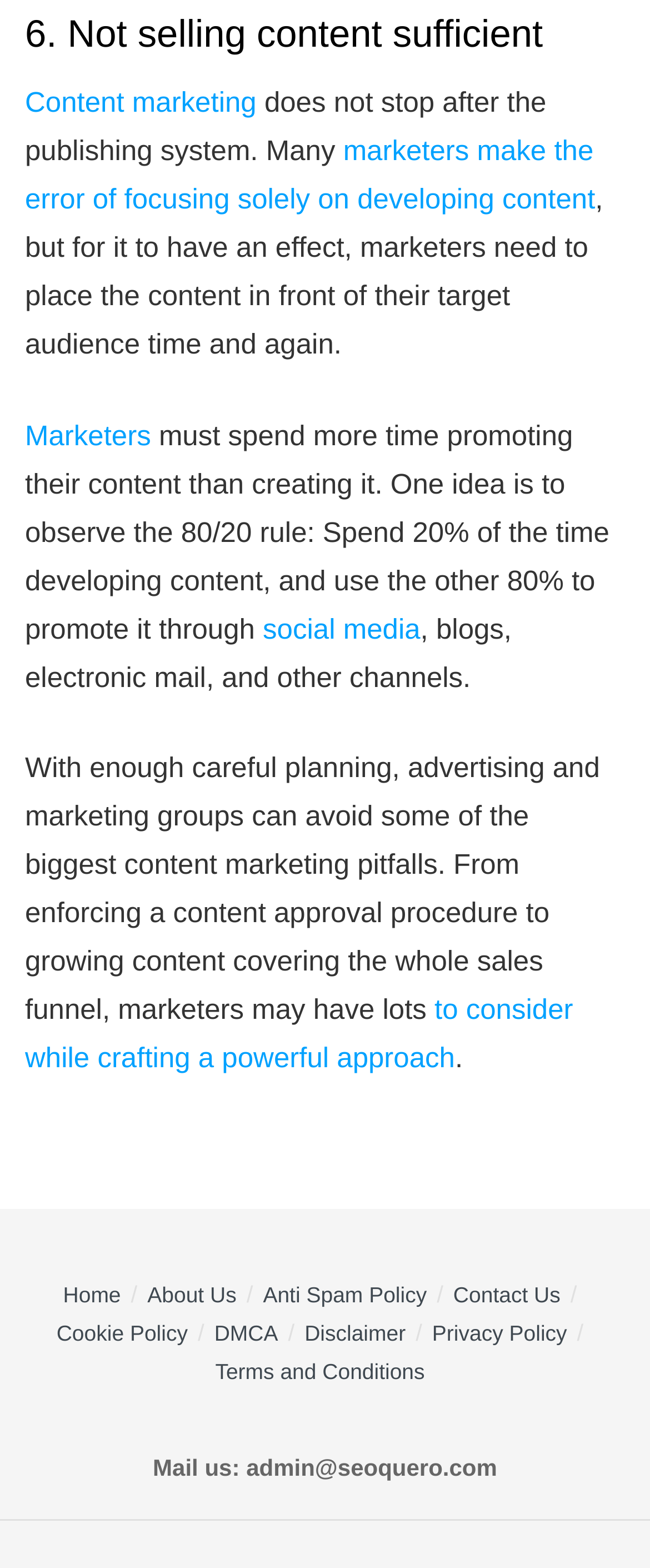Determine the bounding box coordinates of the element's region needed to click to follow the instruction: "Contact 'admin@seoquero.com'". Provide these coordinates as four float numbers between 0 and 1, formatted as [left, top, right, bottom].

[0.235, 0.927, 0.765, 0.944]